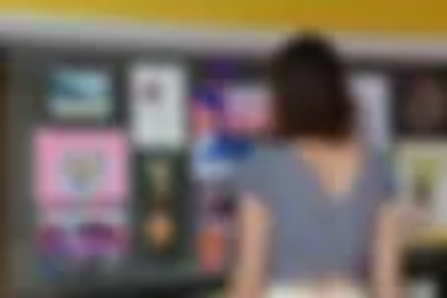Explain what is happening in the image with as much detail as possible.

In this image, a person with short hair is observed from behind, standing in front of a vibrant display of various artworks or posters mounted on a wall. Dressed in a stylish gray top with an open back, they appear to be engaged and thoughtfully examining the visual pieces. The backdrop features a mix of colors and designs, suggesting a creative environment, possibly an art exhibit or gallery. The warm yellow wall adds a cheerful touch to the setting, enhancing the overall aesthetic of exploration and appreciation for art.